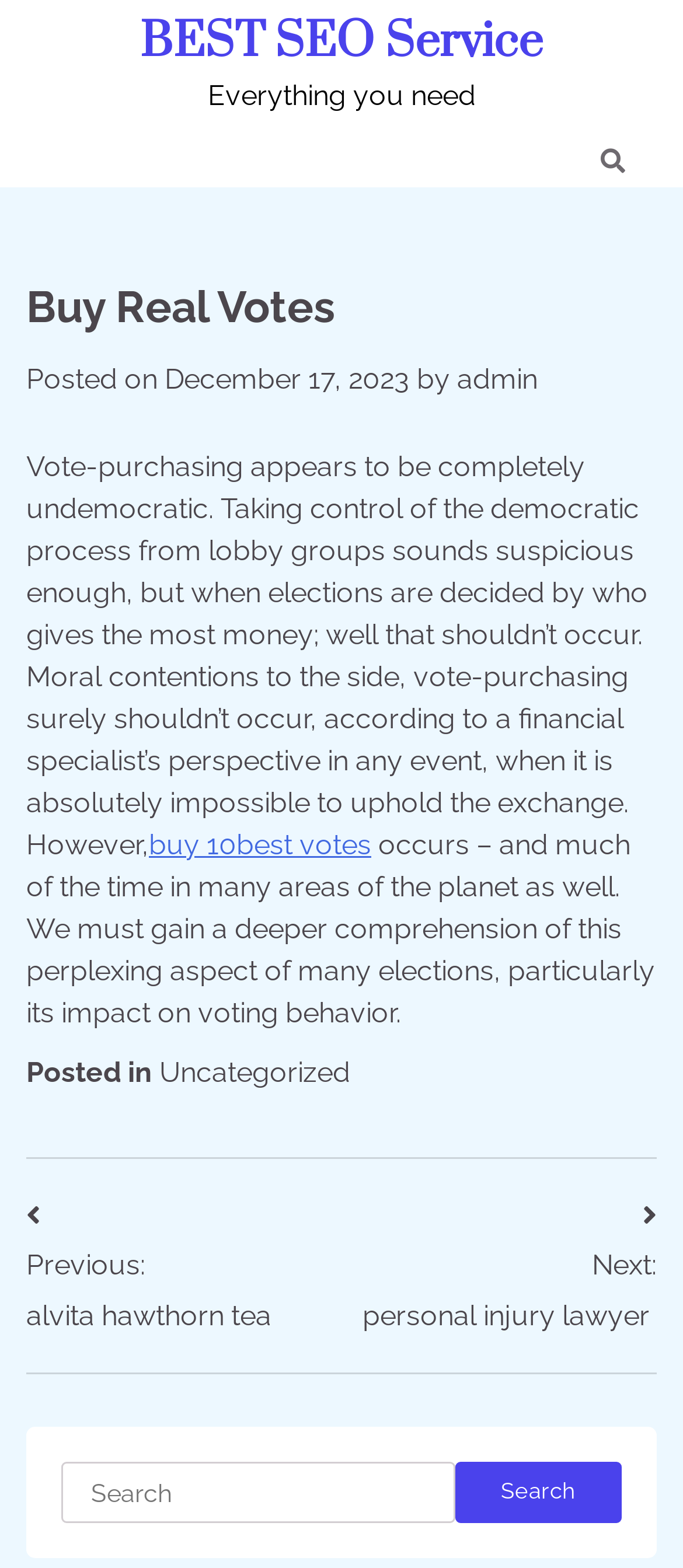Pinpoint the bounding box coordinates of the element that must be clicked to accomplish the following instruction: "Go to the HOME page". The coordinates should be in the format of four float numbers between 0 and 1, i.e., [left, top, right, bottom].

None